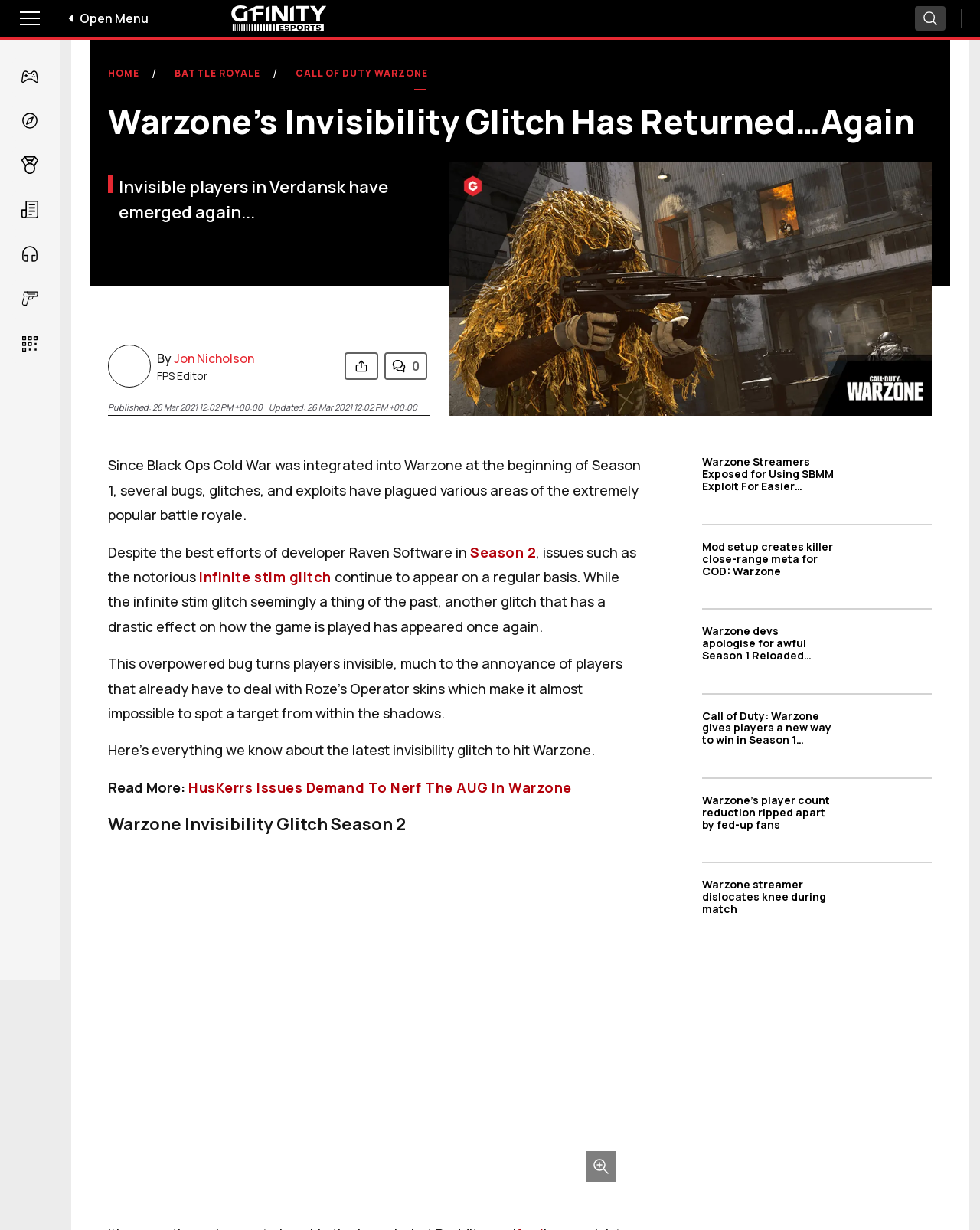Please give a concise answer to this question using a single word or phrase: 
What is the name of the website?

Gfinity Esports